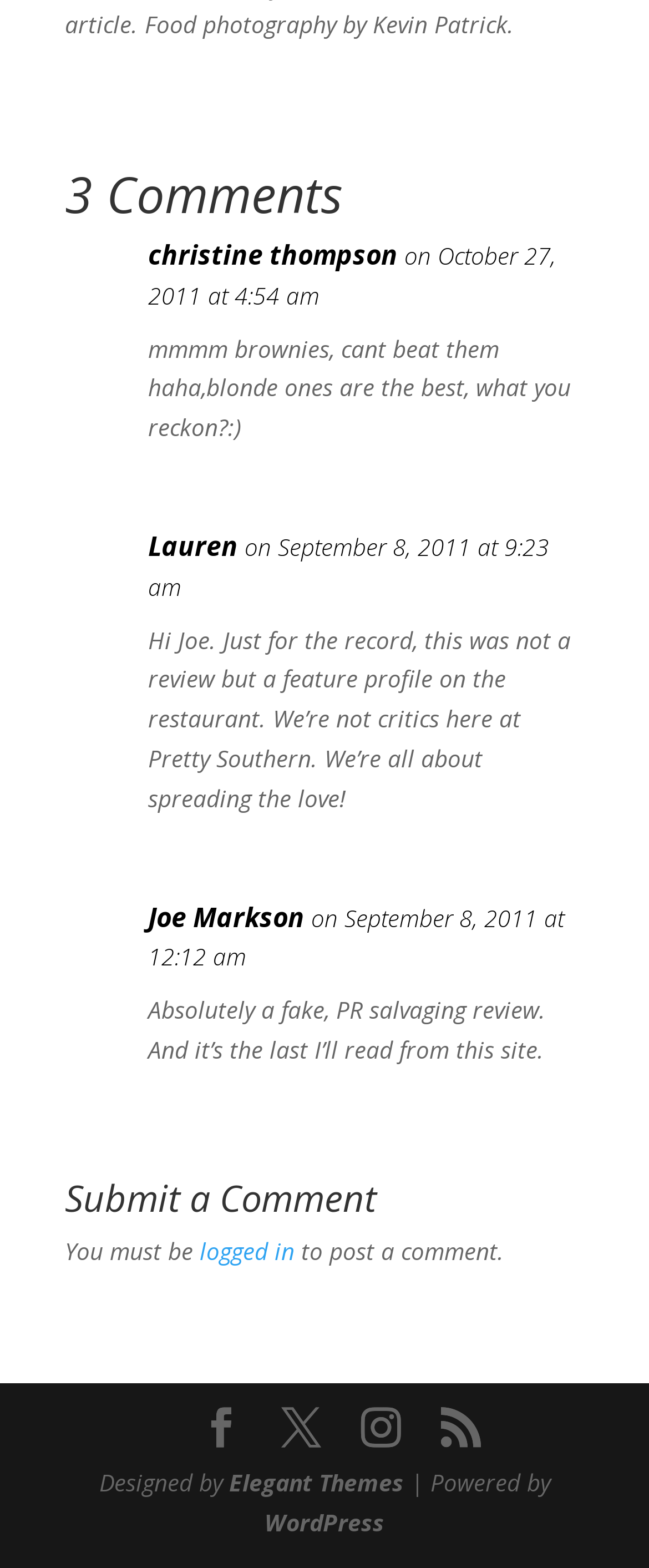Who wrote the first comment?
From the image, respond using a single word or phrase.

Christine Thompson